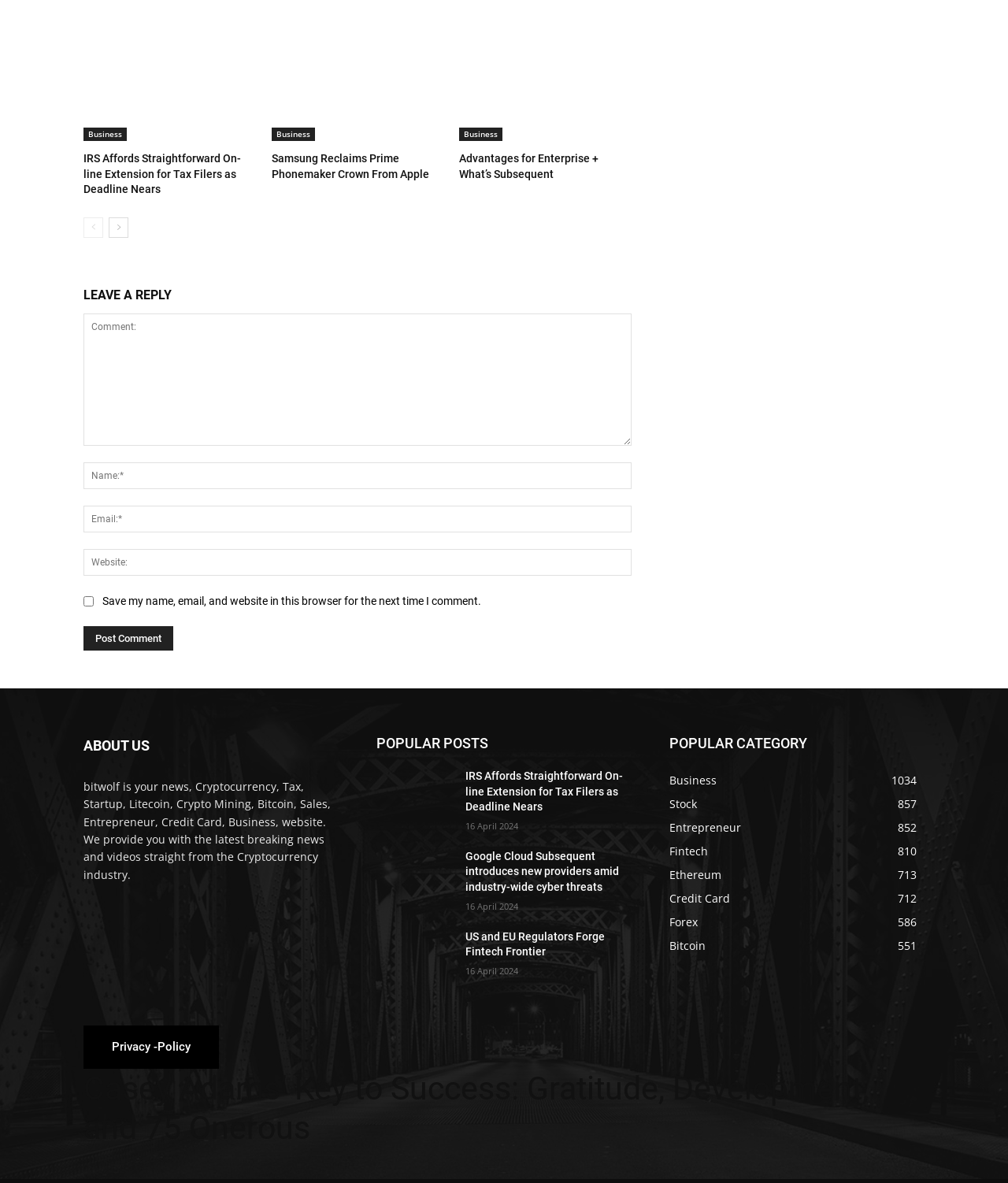Please predict the bounding box coordinates of the element's region where a click is necessary to complete the following instruction: "Click on the 'Business' link". The coordinates should be represented by four float numbers between 0 and 1, i.e., [left, top, right, bottom].

[0.083, 0.108, 0.126, 0.119]